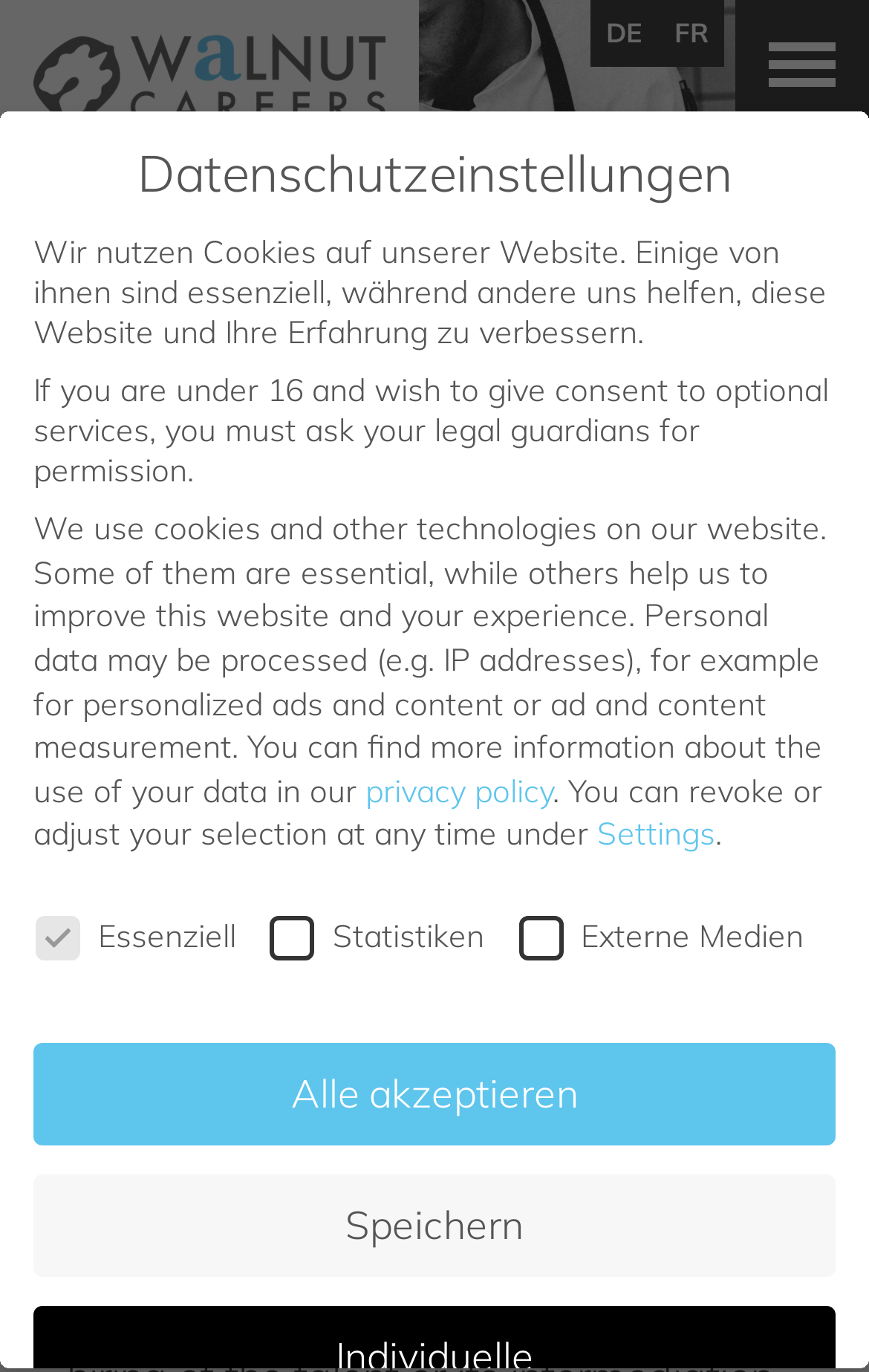Select the bounding box coordinates of the element I need to click to carry out the following instruction: "Click the FR link".

[0.756, 0.0, 0.833, 0.049]